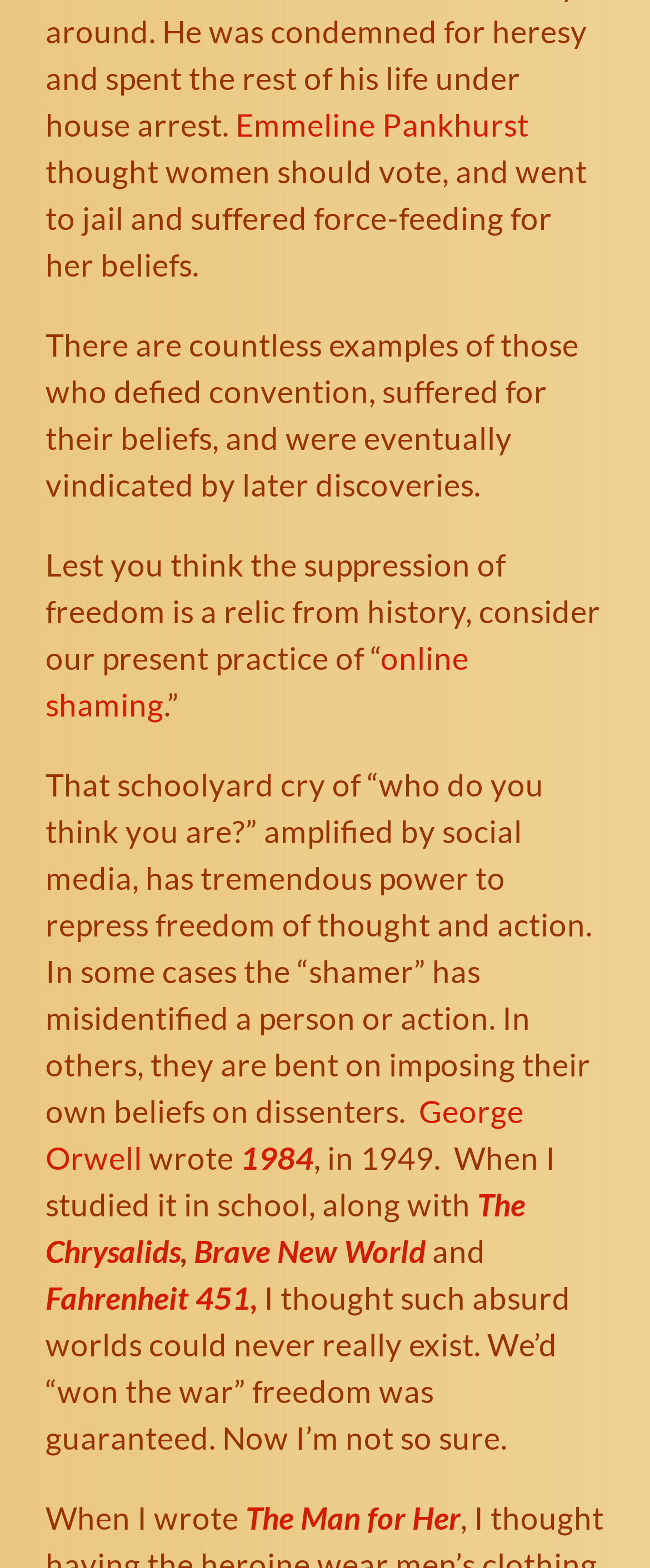What is the name of the book mentioned alongside '1984' and 'Brave New World'?
Relying on the image, give a concise answer in one word or a brief phrase.

The Chrysalids